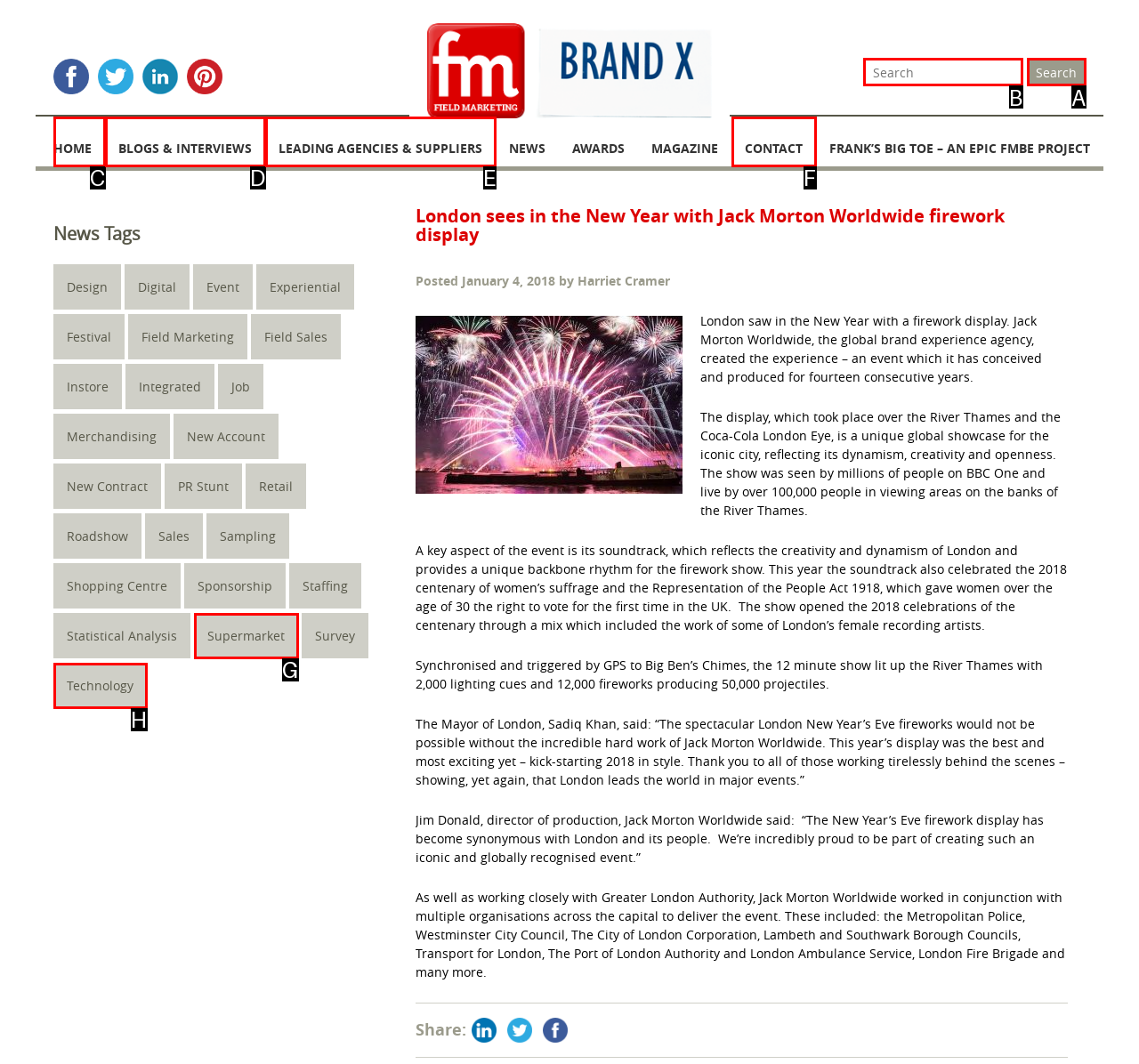Identify which HTML element to click to fulfill the following task: Search for something. Provide your response using the letter of the correct choice.

B